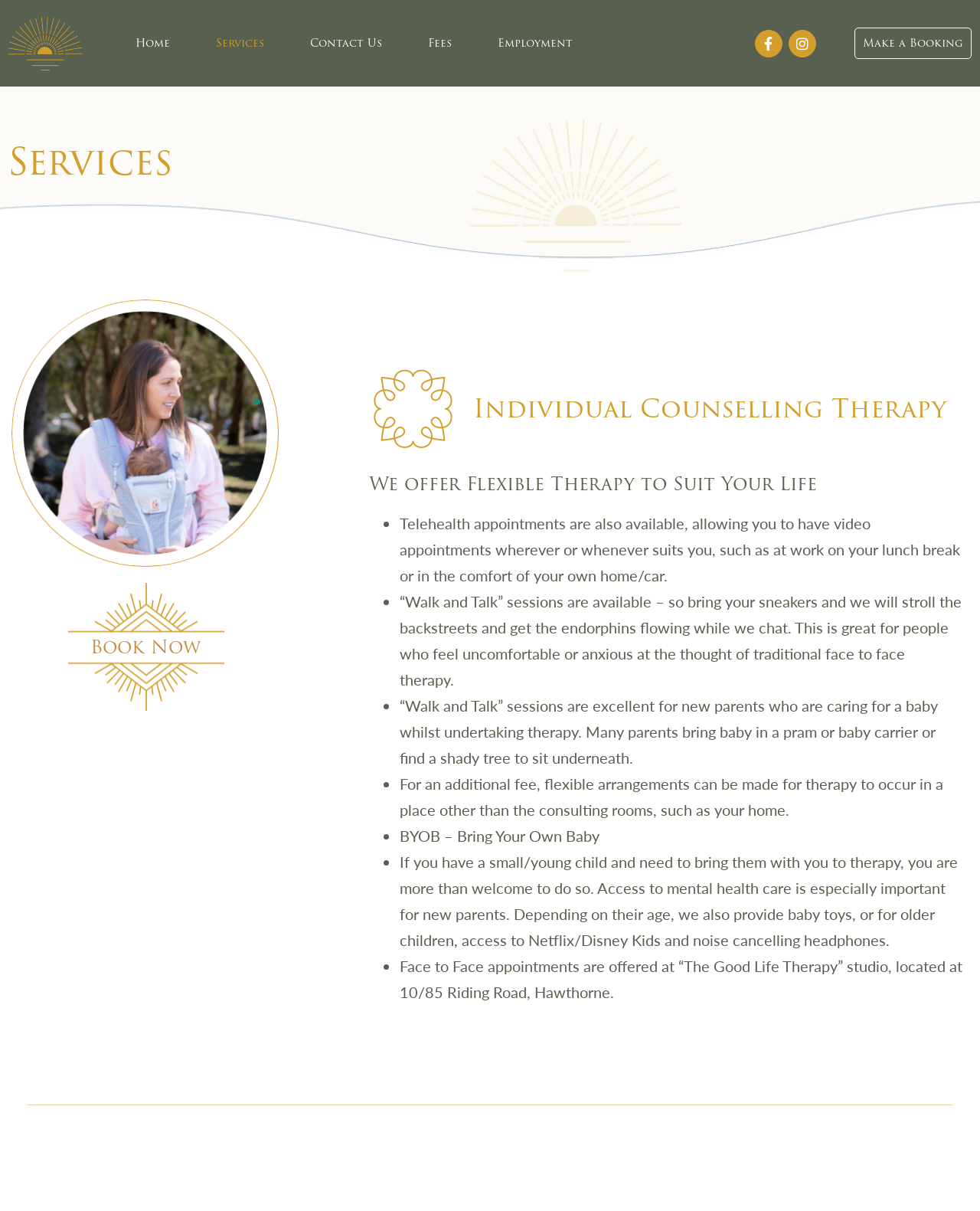Give the bounding box coordinates for the element described as: "Book Now".

[0.092, 0.481, 0.205, 0.587]